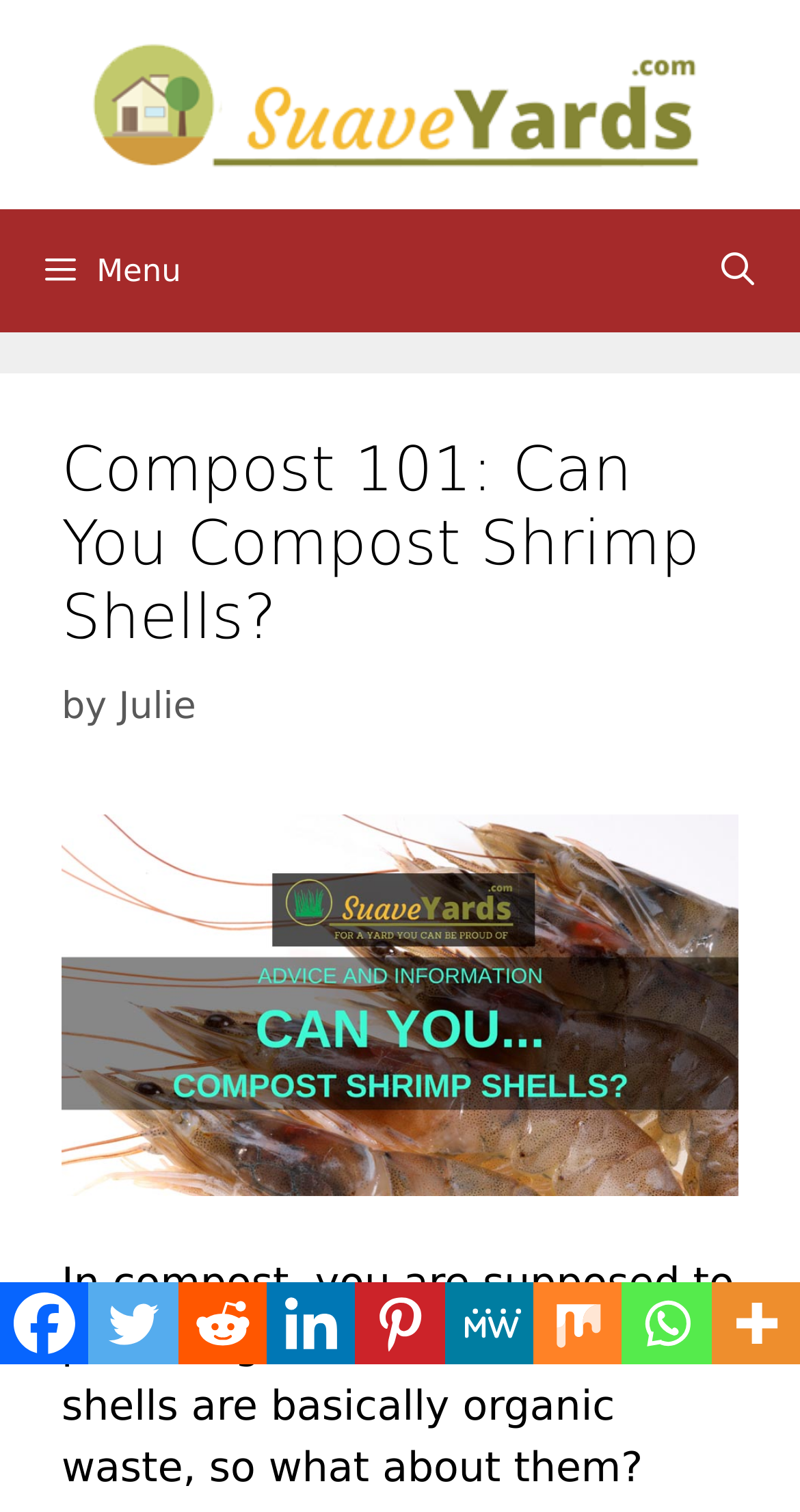Please identify the bounding box coordinates of the area that needs to be clicked to follow this instruction: "View the team".

None